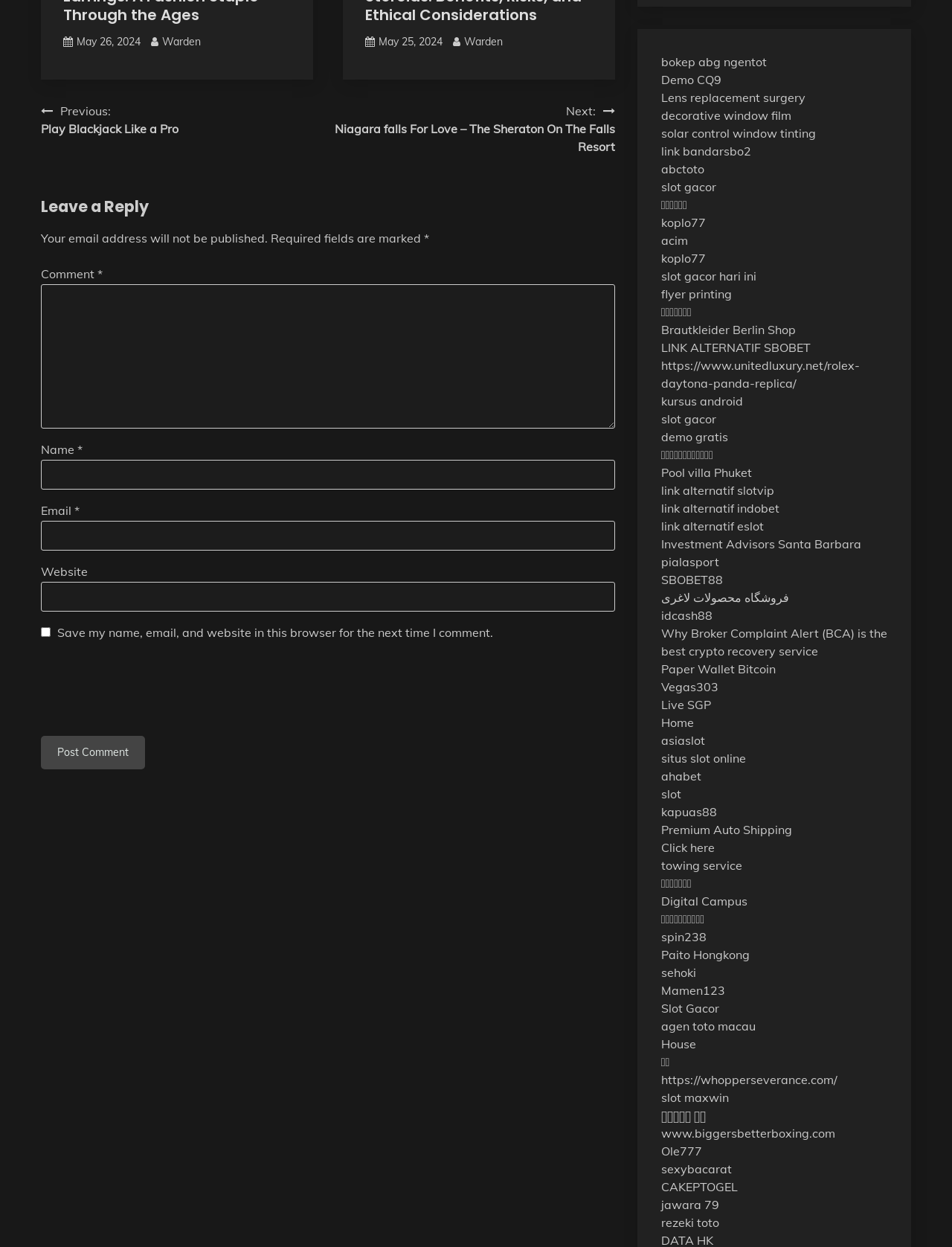What is the purpose of the checkbox?
Using the information from the image, provide a comprehensive answer to the question.

I found the checkbox with the label 'Save my name, email, and website in this browser for the next time I comment.' which indicates its purpose.